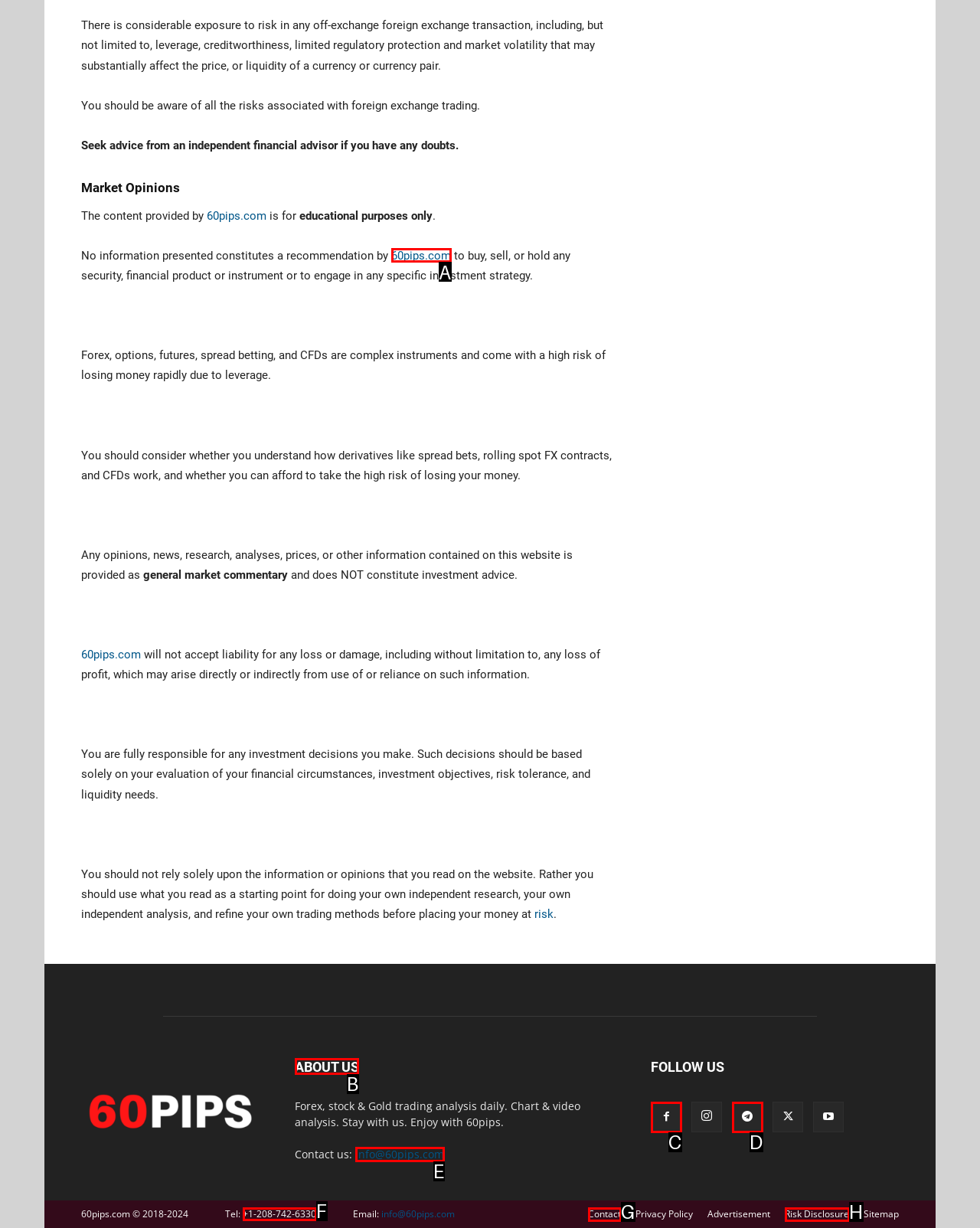Determine which HTML element to click on in order to complete the action: Read about the Valkyrie Symbol in Norse Mythology and Tattoo.
Reply with the letter of the selected option.

None